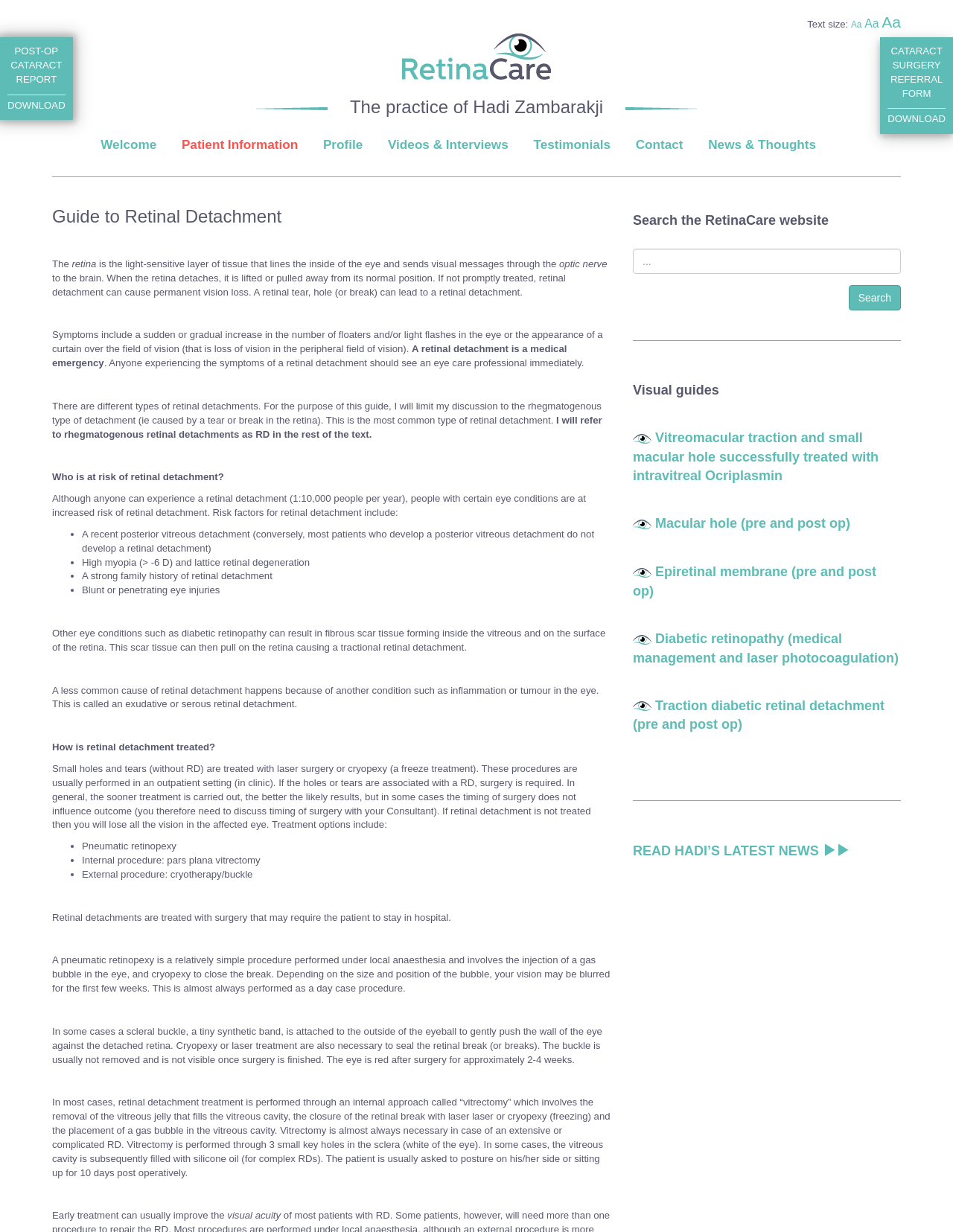Specify the bounding box coordinates for the region that must be clicked to perform the given instruction: "Click the 'Welcome' link".

[0.106, 0.11, 0.164, 0.125]